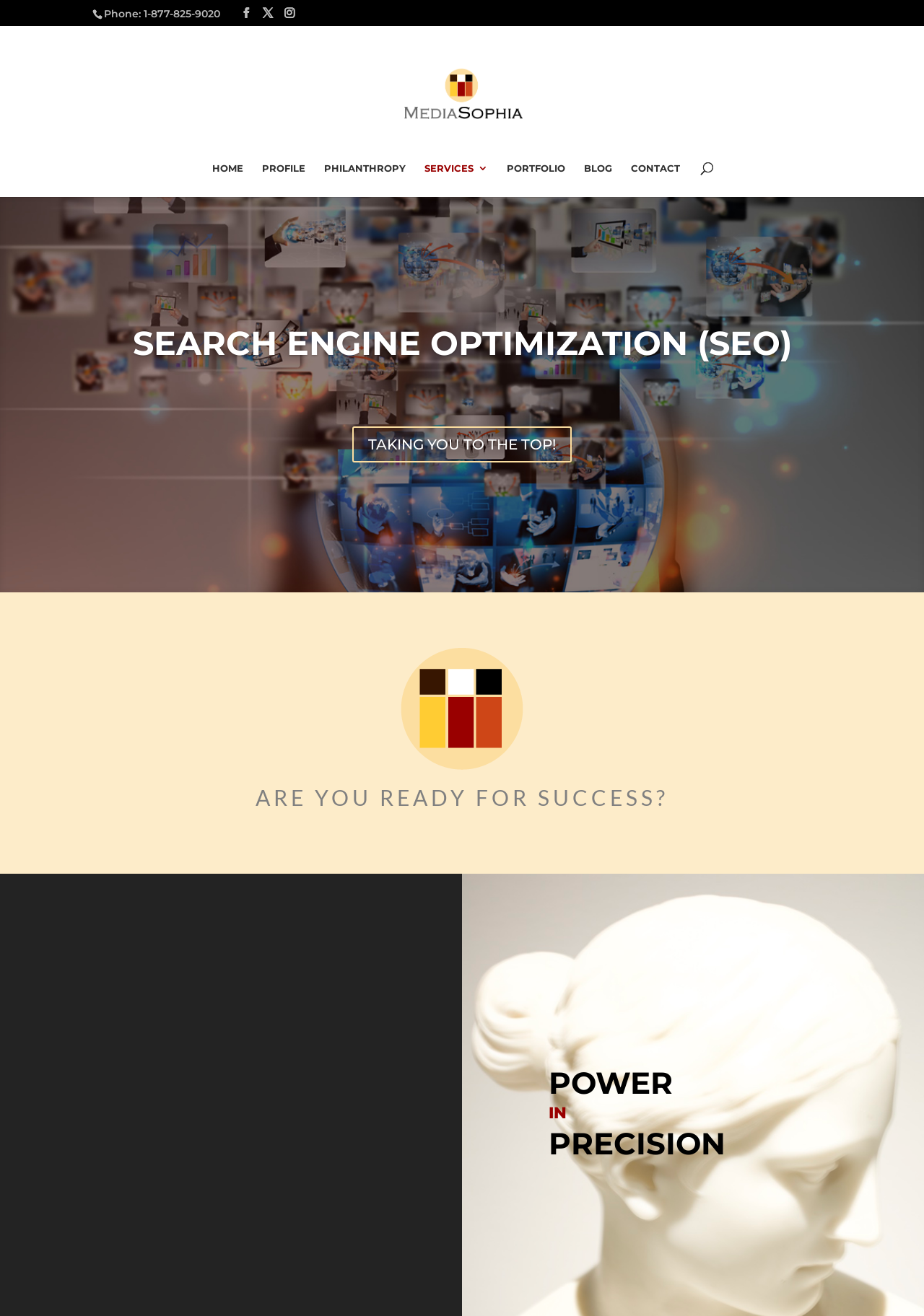Determine the bounding box coordinates of the clickable element to achieve the following action: 'Search for something'. Provide the coordinates as four float values between 0 and 1, formatted as [left, top, right, bottom].

[0.157, 0.019, 0.877, 0.02]